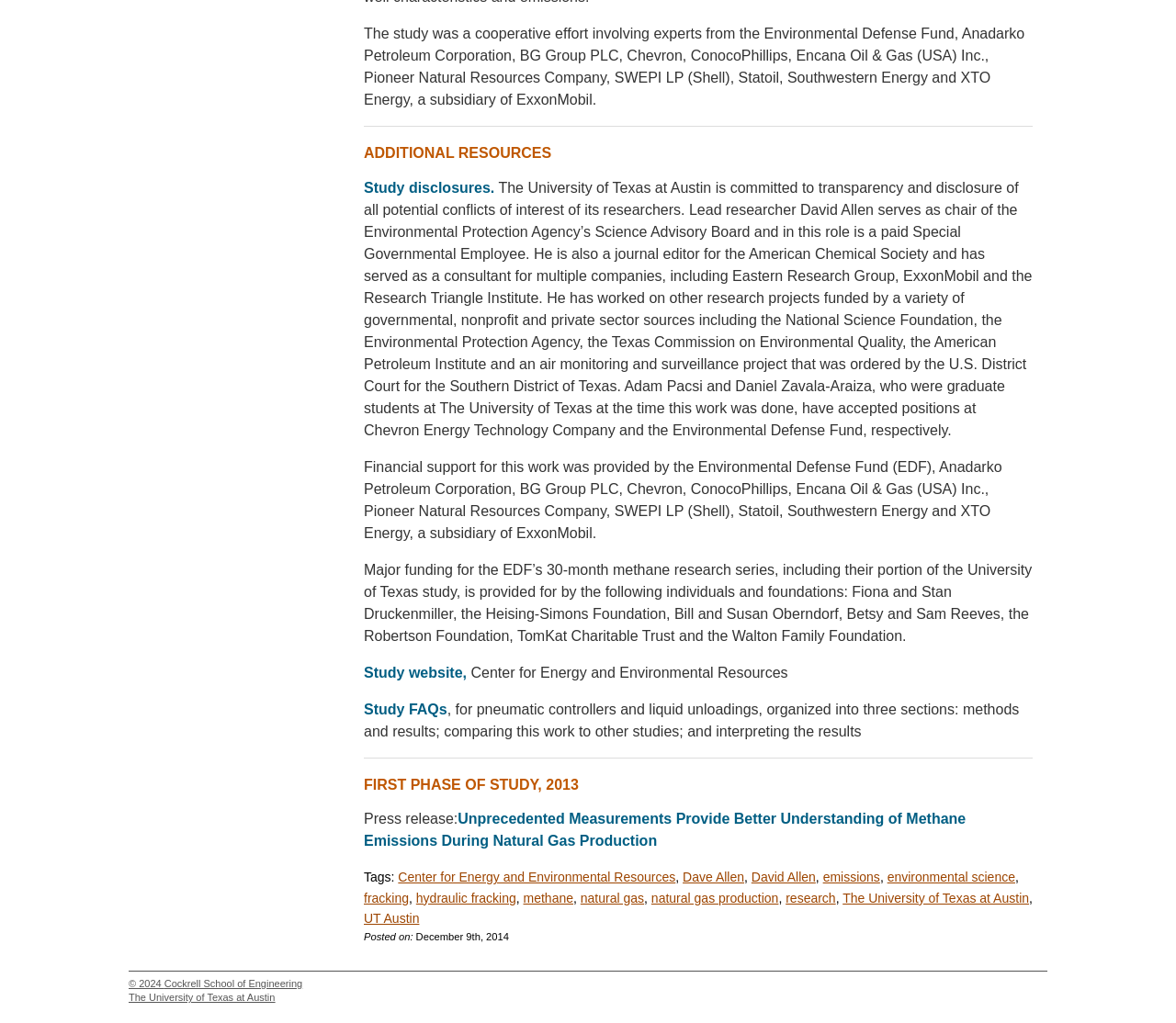Kindly respond to the following question with a single word or a brief phrase: 
What is the name of the university that conducted the study?

The University of Texas at Austin